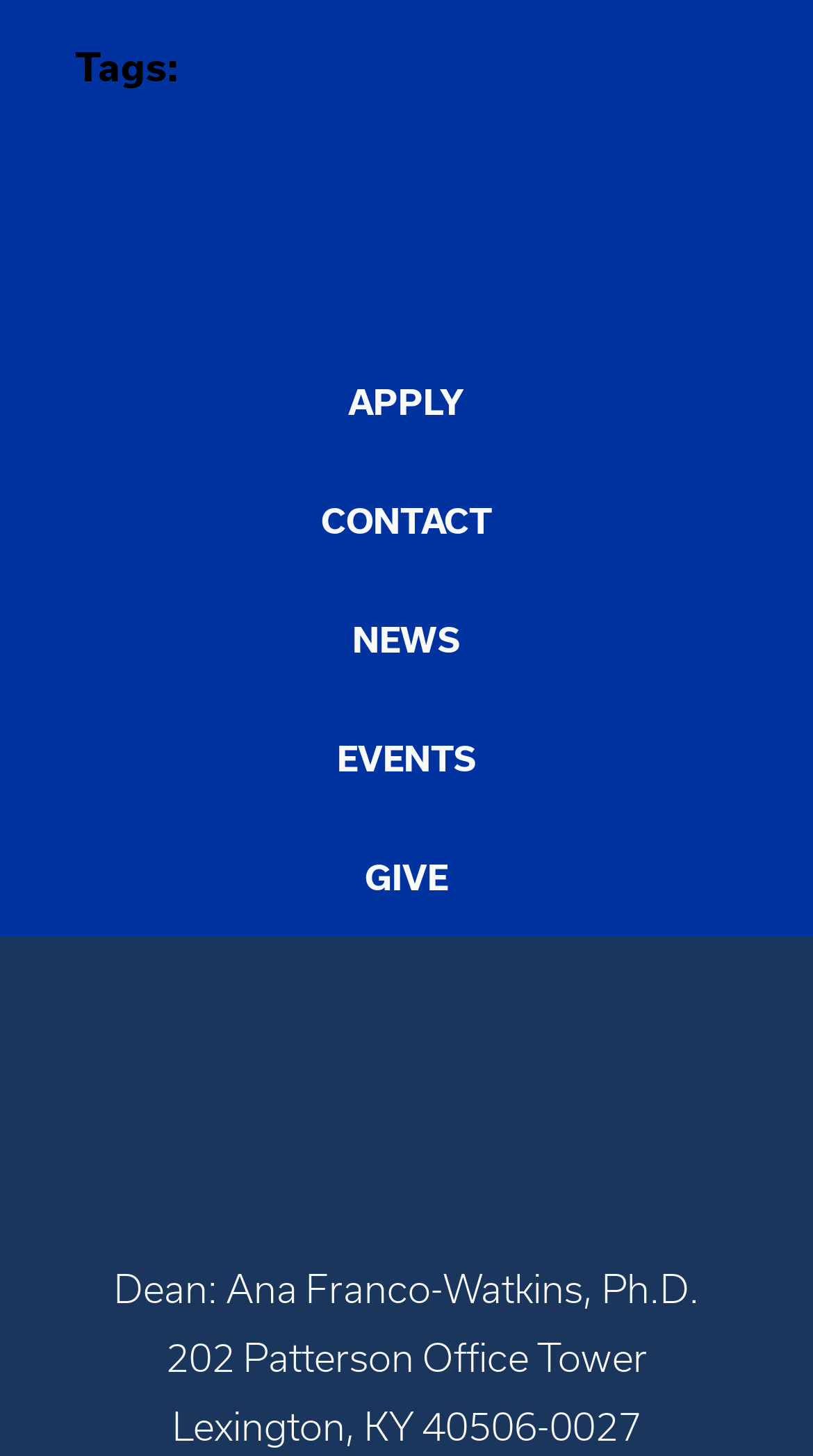Please give a succinct answer to the question in one word or phrase:
What is the name of the college?

University of Kentucky College of Arts & Sciences